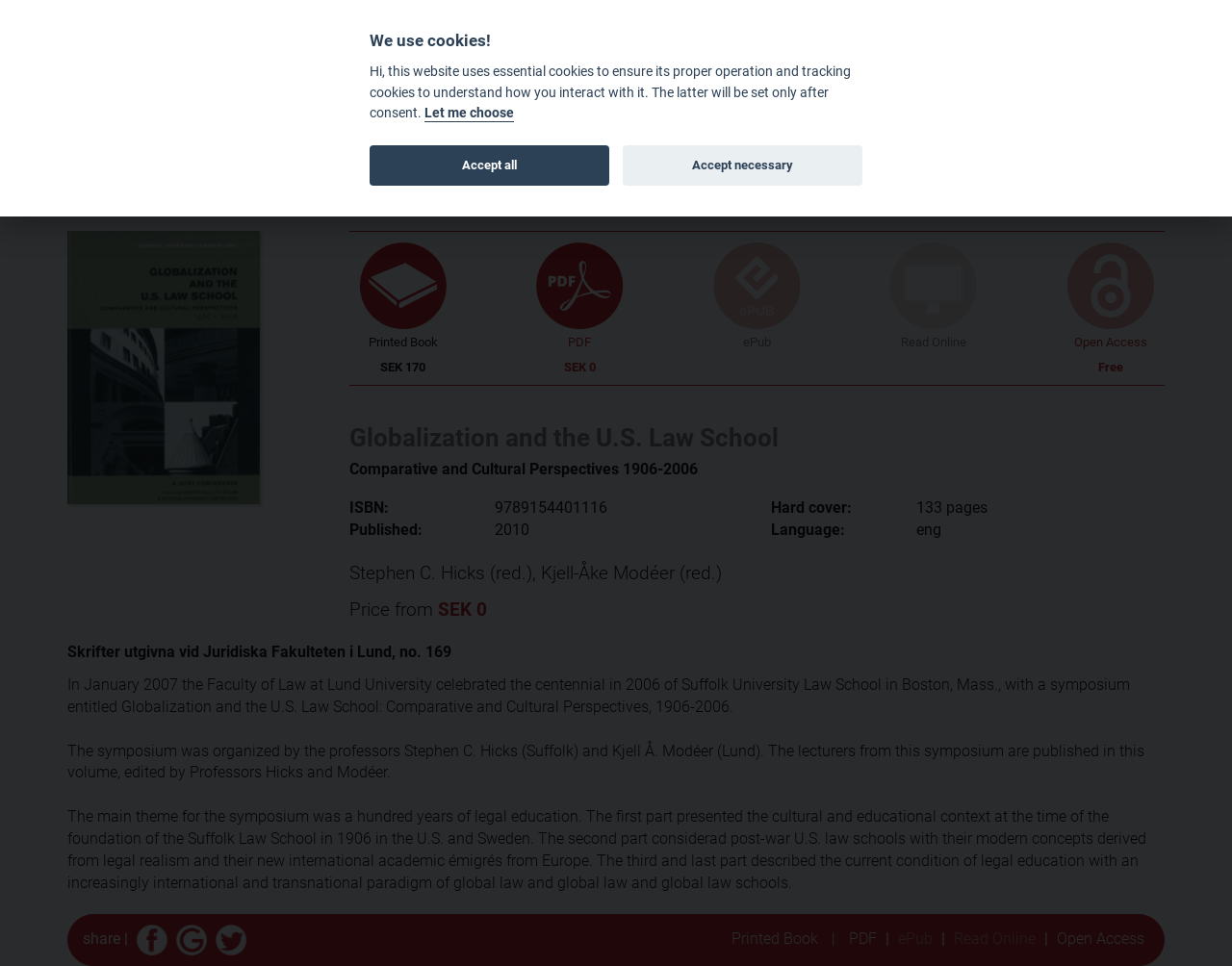Please determine the bounding box coordinates of the section I need to click to accomplish this instruction: "Search for a book".

[0.256, 0.146, 0.686, 0.182]